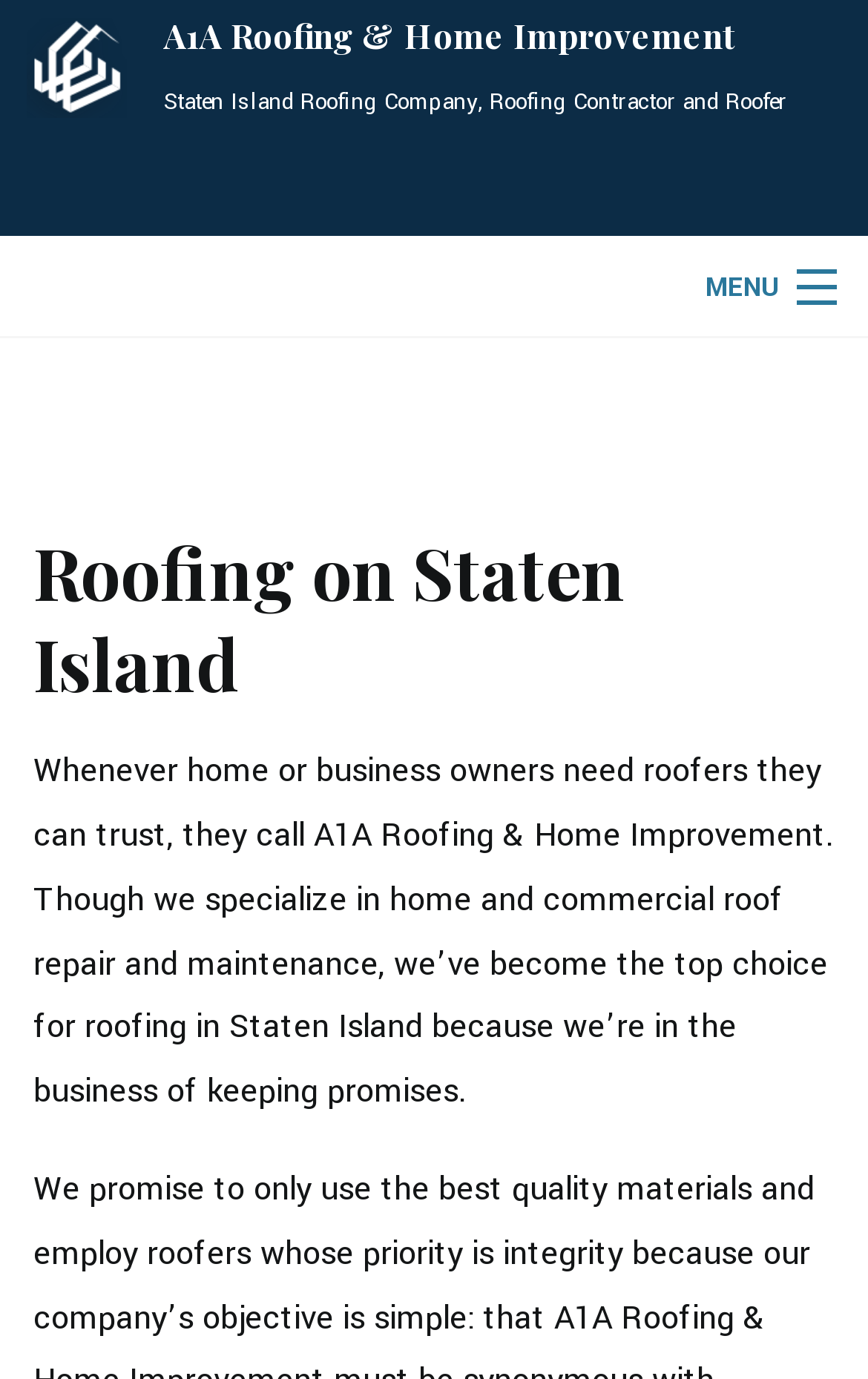Identify and provide the bounding box for the element described by: "A1A Roofing & Home Improvement".

[0.188, 0.013, 0.945, 0.04]